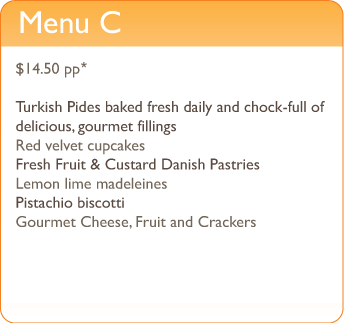Deliver an in-depth description of the image, highlighting major points.

The image showcases "Menu C," priced at $14.50 per person. This enticing menu features a selection of gourmet offerings, including freshly baked Turkish Pides stuffed with delightful fillings, decadent red velvet cupcakes, and an assortment of Fresh Fruit & Custard Danish Pastries. For dessert, the menu includes zesty lemon lime madeleines and rich pistachio biscotti. Additionally, guests can enjoy a platter of gourmet cheese complemented by fresh fruit and crackers, making this menu a perfect choice for anyone seeking a delicious and varied dining experience.